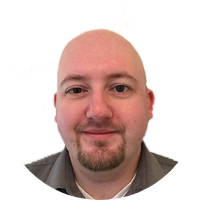How many years of experience does Mark have?
Using the information presented in the image, please offer a detailed response to the question.

According to the caption, Mark brings over 16 years of Project Management experience in the Audio Video field, which suggests the extent of his experience.